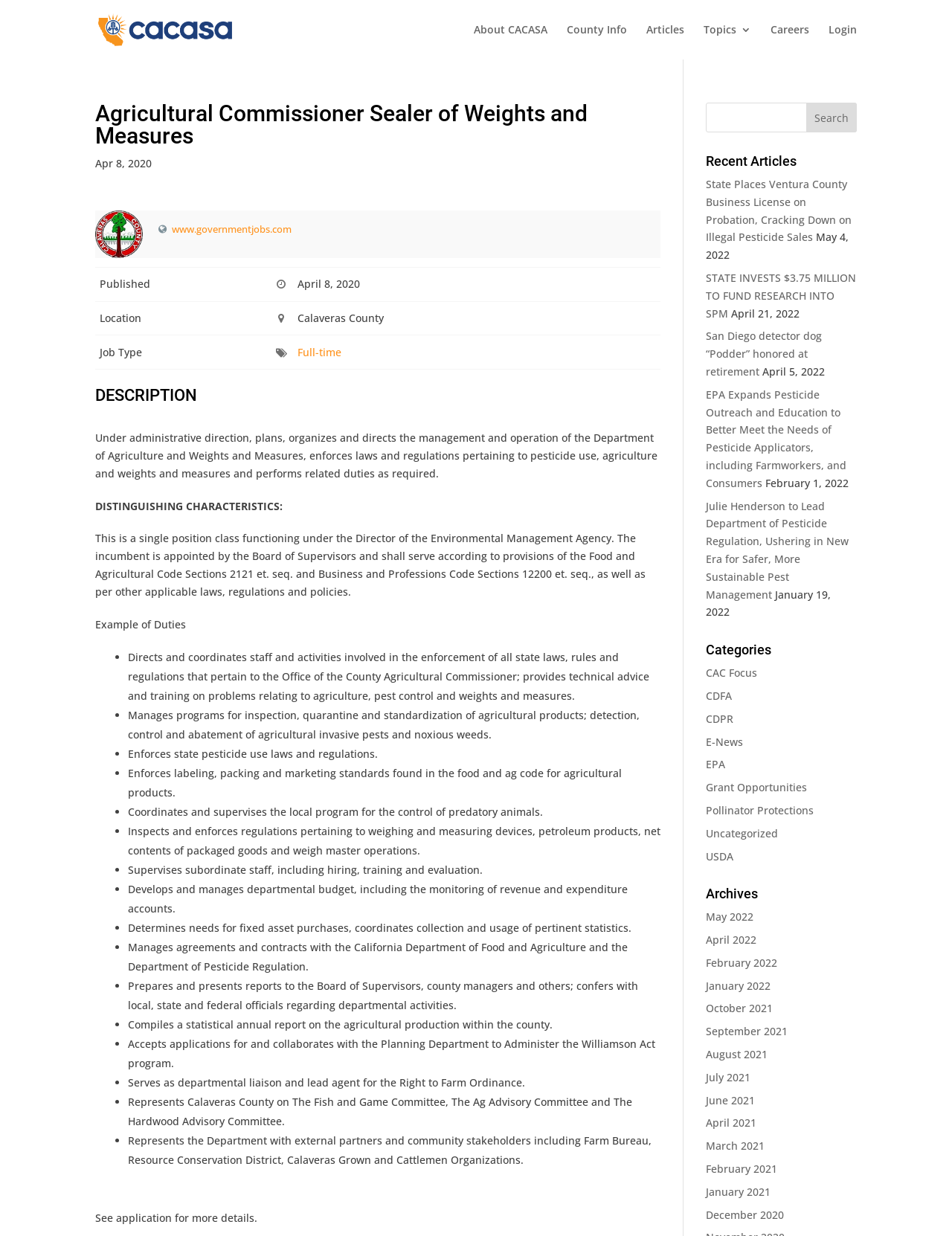Please identify the bounding box coordinates of where to click in order to follow the instruction: "Manage favorites".

None